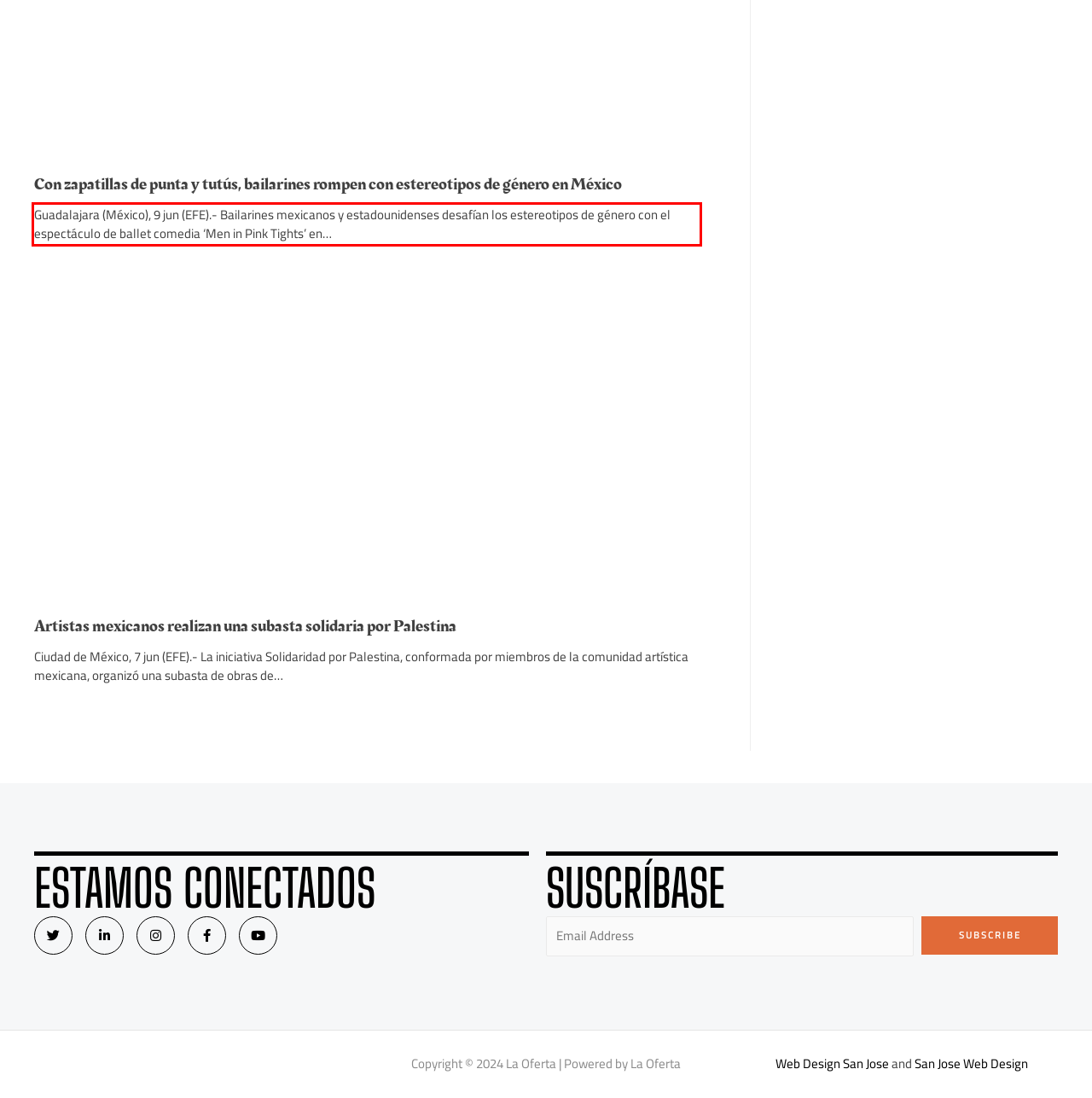Identify the red bounding box in the webpage screenshot and perform OCR to generate the text content enclosed.

Guadalajara (México), 9 jun (EFE).- Bailarines mexicanos y estadounidenses desafían los estereotipos de género con el espectáculo de ballet comedia ‘Men in Pink Tights’ en…